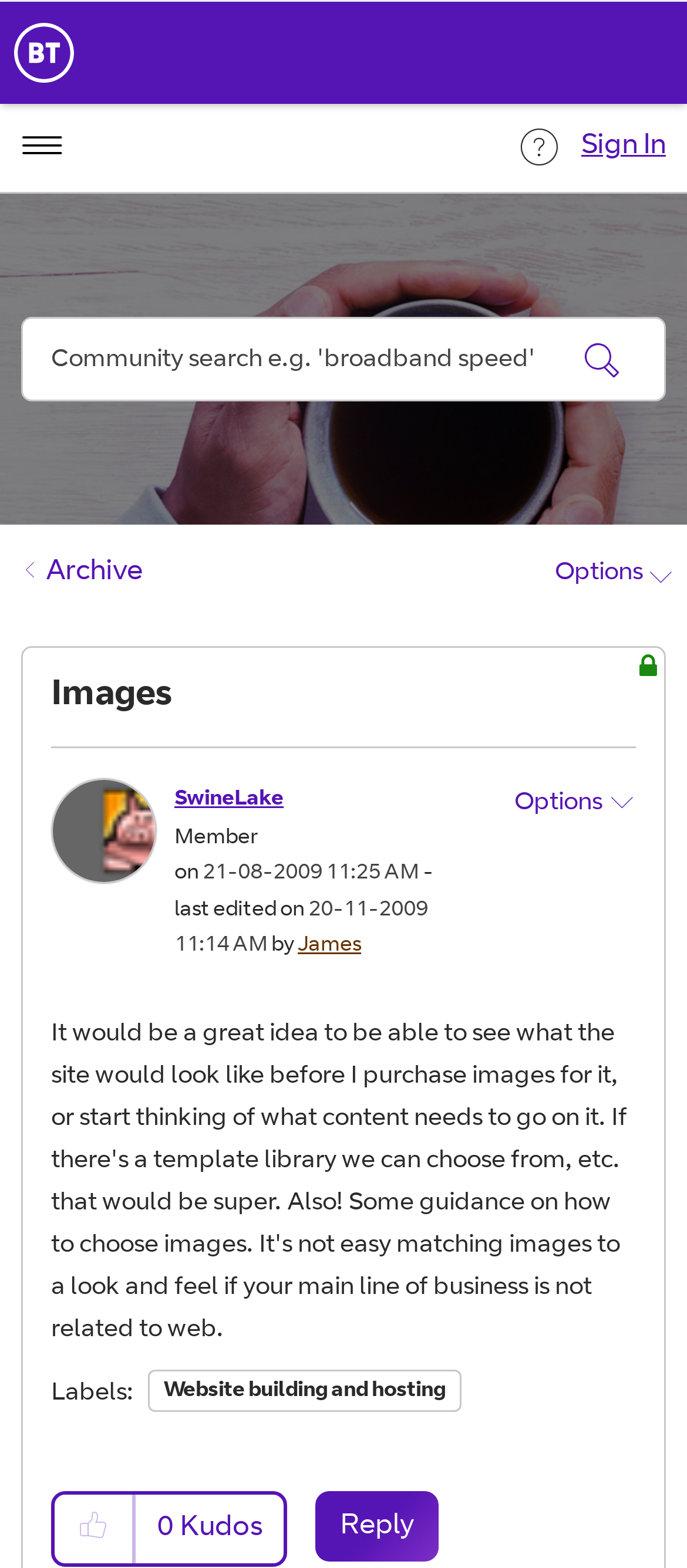Give the bounding box coordinates for this UI element: "Website building and hosting". The coordinates should be four float numbers between 0 and 1, arranged as [left, top, right, bottom].

[0.215, 0.873, 0.672, 0.9]